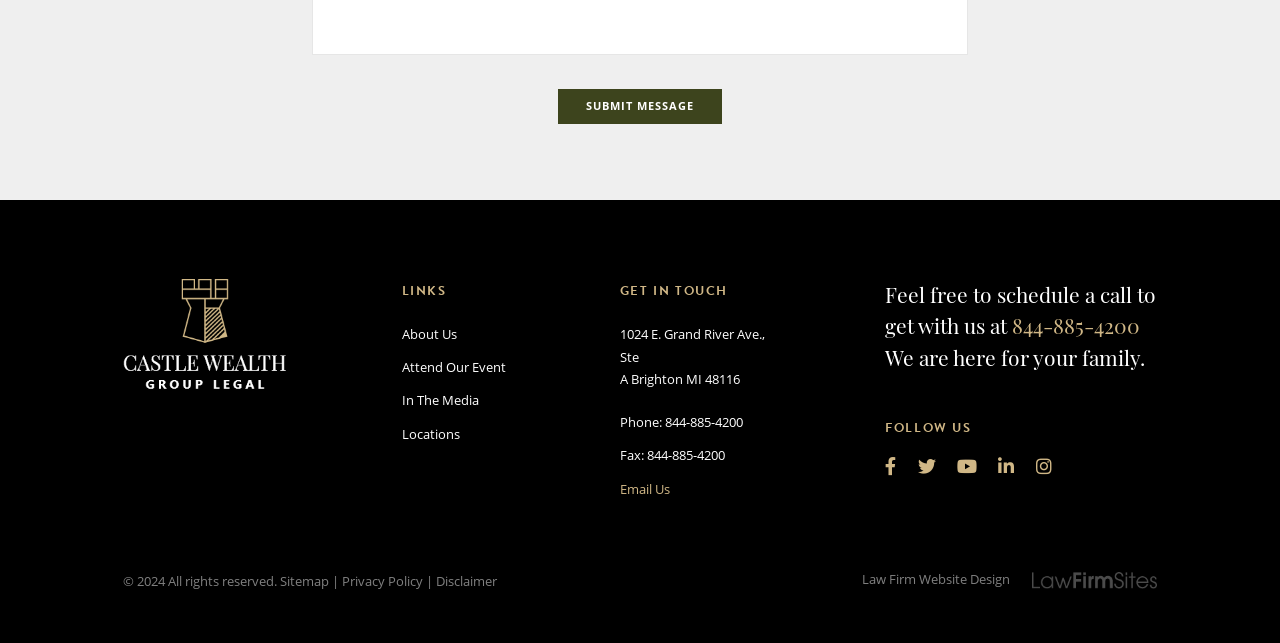What is the address of the office?
Answer briefly with a single word or phrase based on the image.

1024 E. Grand River Ave., Ste, Brighton MI 48116